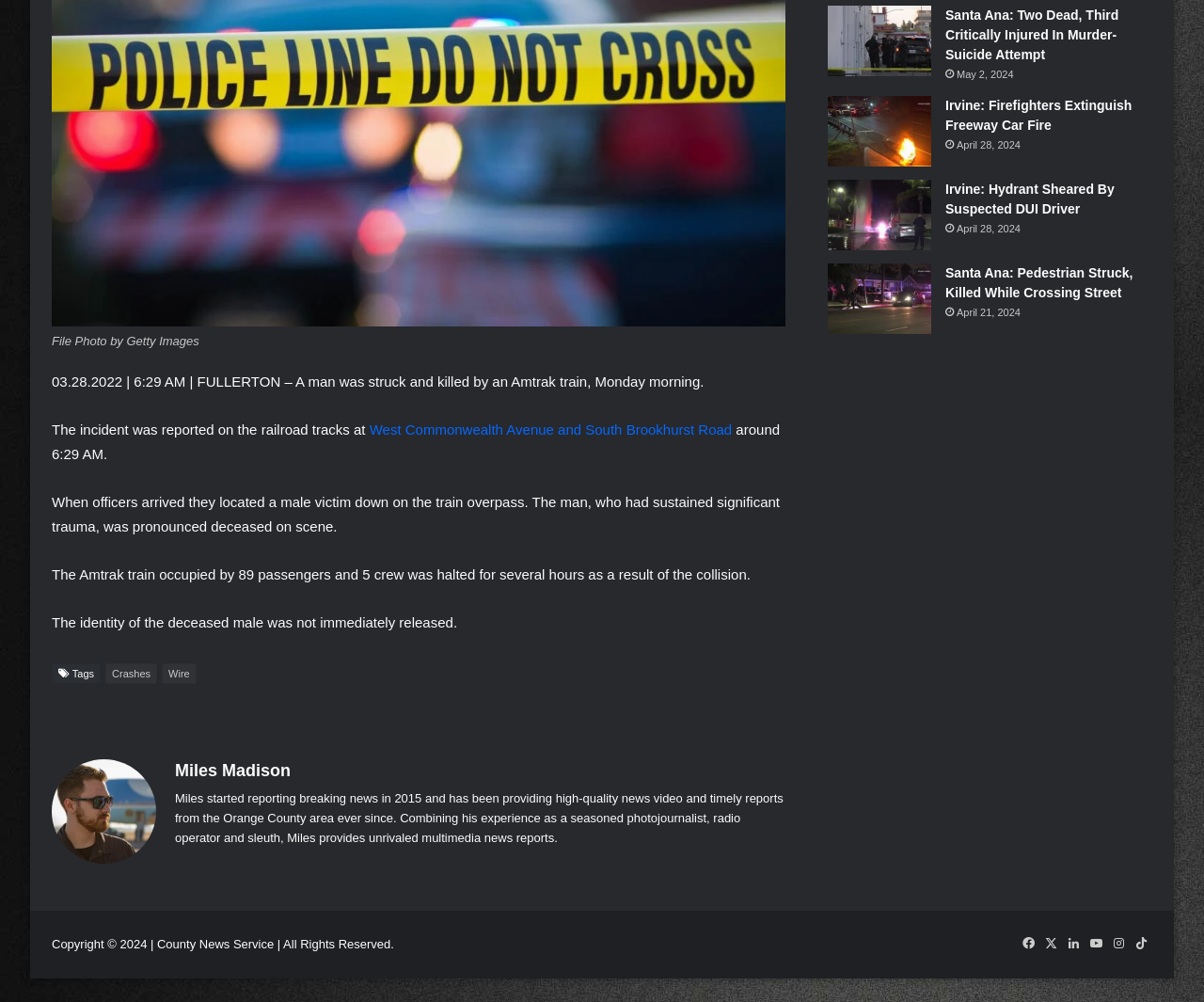Determine the bounding box coordinates of the UI element that matches the following description: "Miles Madison". The coordinates should be four float numbers between 0 and 1 in the format [left, top, right, bottom].

[0.145, 0.76, 0.241, 0.779]